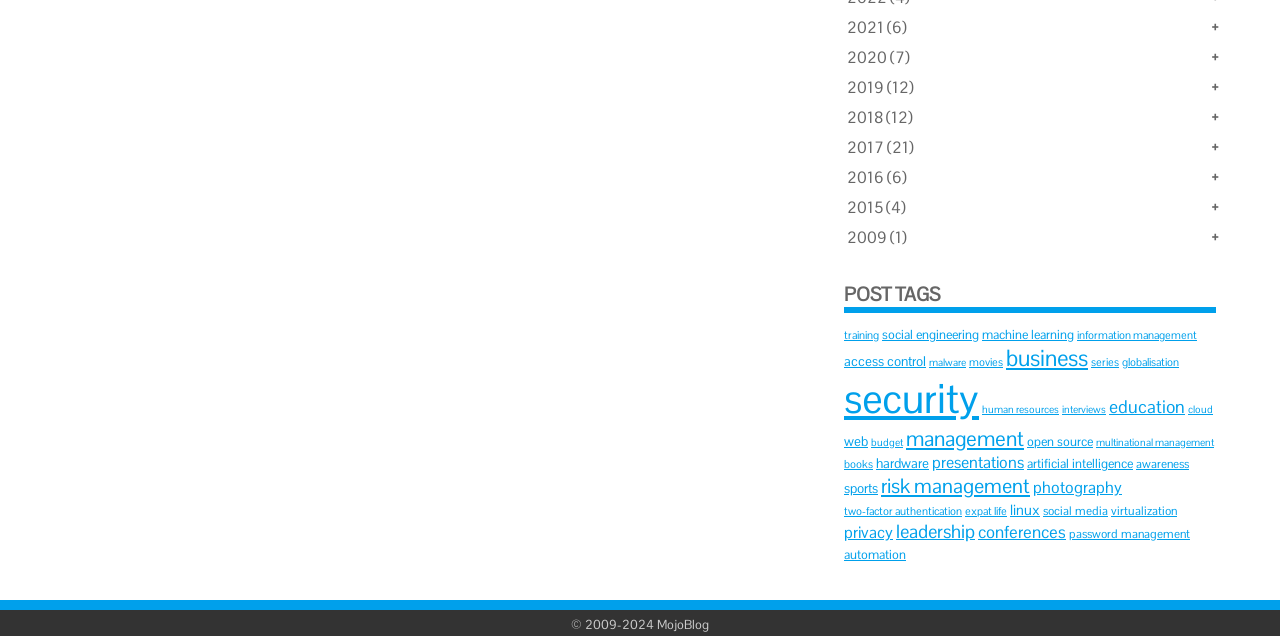How many years are listed on the webpage?
Can you give a detailed and elaborate answer to the question?

I counted the number of years listed on the webpage, which includes 2021, 2020, 2019, 2018, 2017, 2016, and 2009. There are 7 years listed in total.